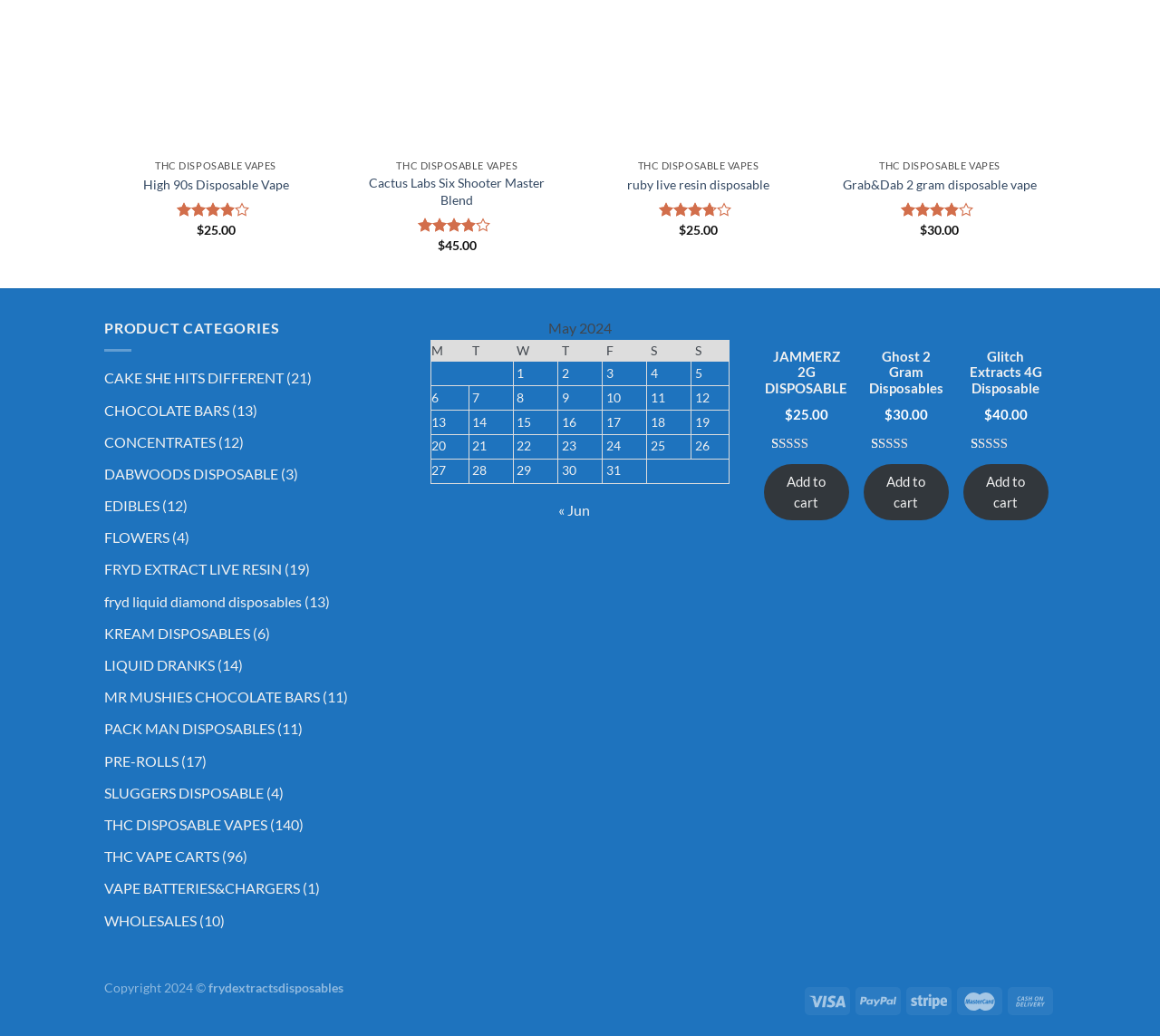Determine the bounding box coordinates for the clickable element required to fulfill the instruction: "Search for a specific topic". Provide the coordinates as four float numbers between 0 and 1, i.e., [left, top, right, bottom].

None